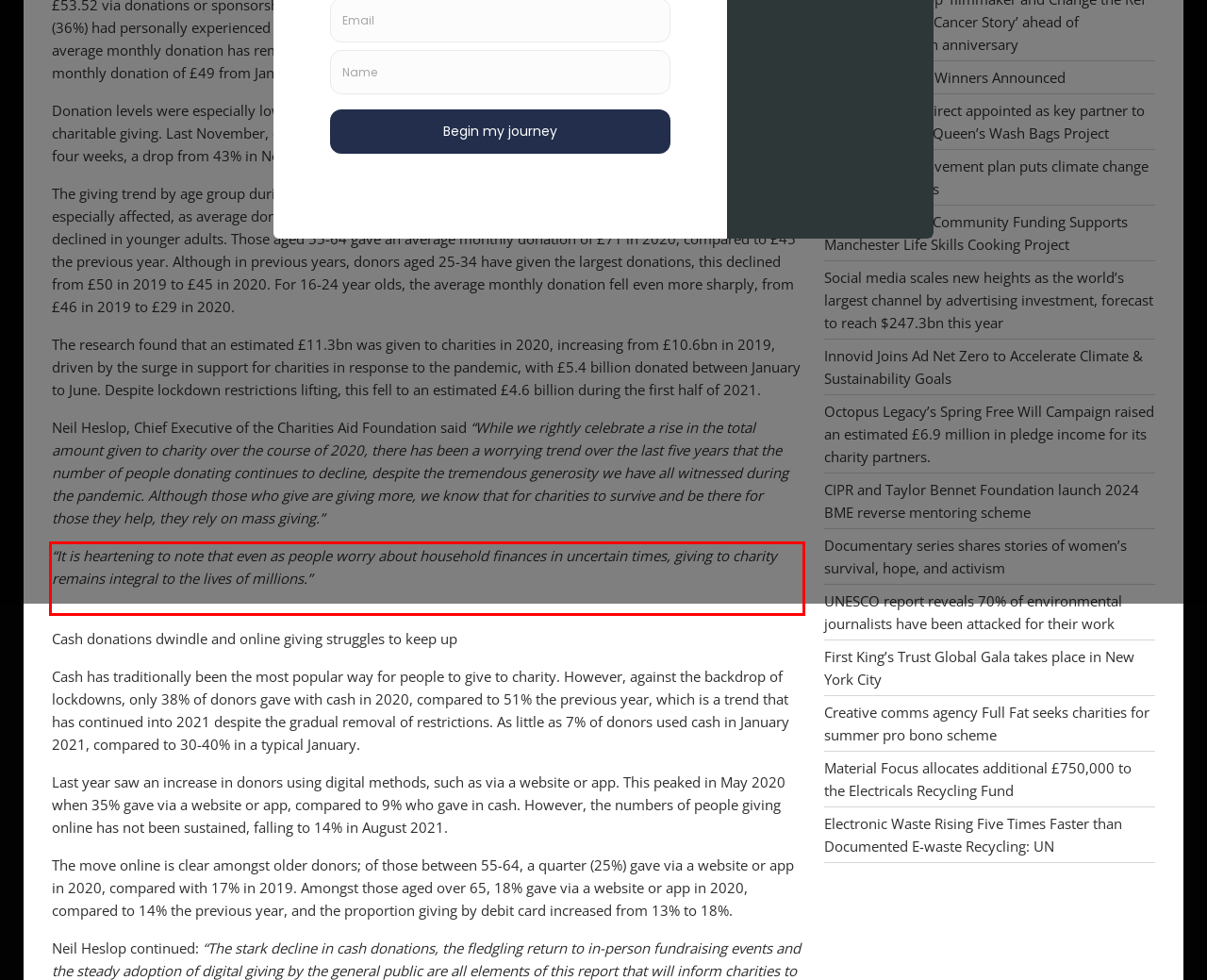The screenshot you have been given contains a UI element surrounded by a red rectangle. Use OCR to read and extract the text inside this red rectangle.

“It is heartening to note that even as people worry about household finances in uncertain times, giving to charity remains integral to the lives of millions.”